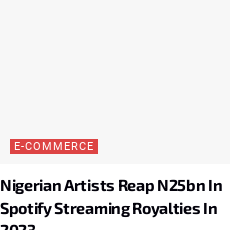What is the context of the article?
Using the image as a reference, give a one-word or short phrase answer.

E-COMMERCE